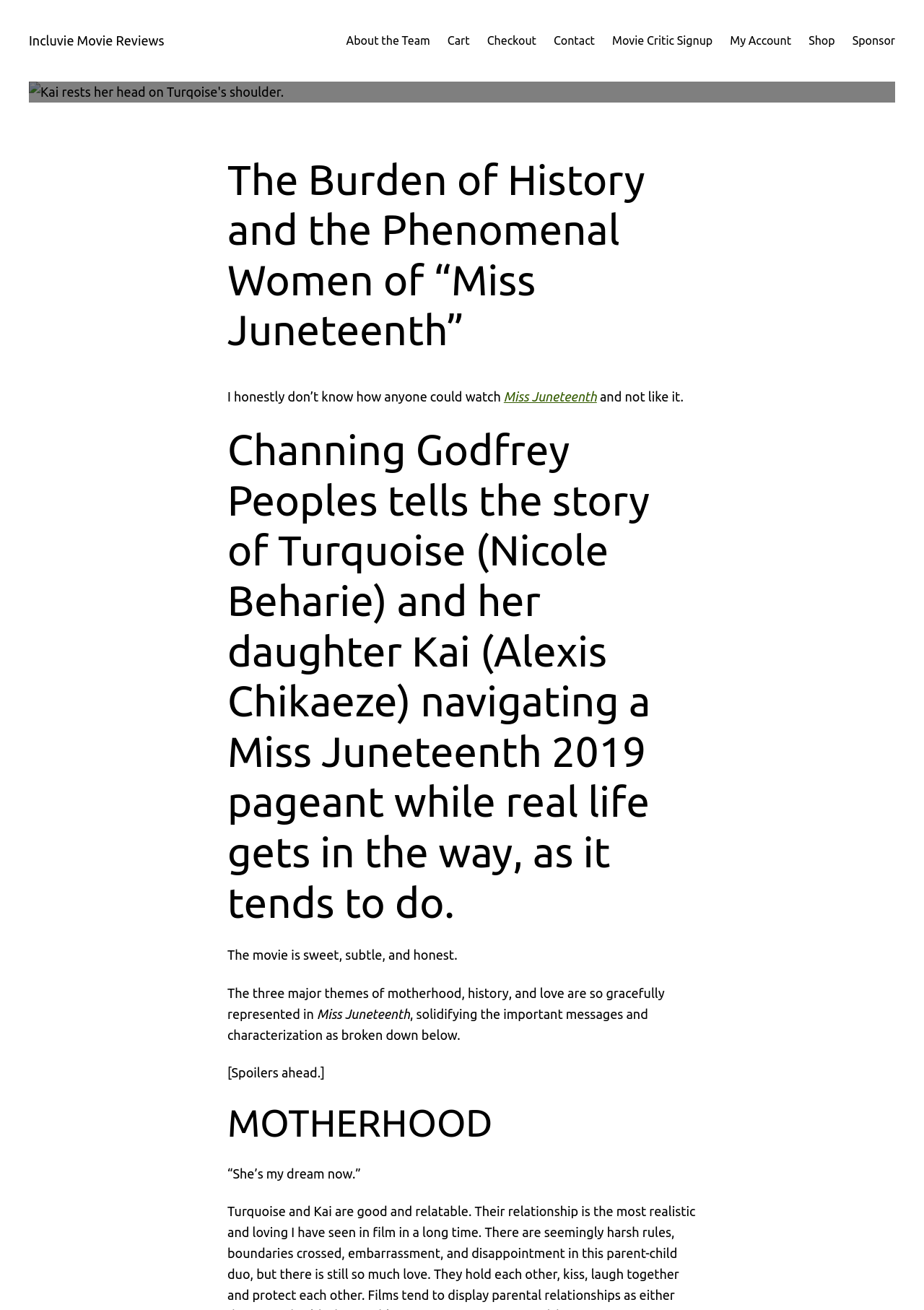Please provide the bounding box coordinate of the region that matches the element description: Miss Juneteenth. Coordinates should be in the format (top-left x, top-left y, bottom-right x, bottom-right y) and all values should be between 0 and 1.

[0.545, 0.297, 0.646, 0.308]